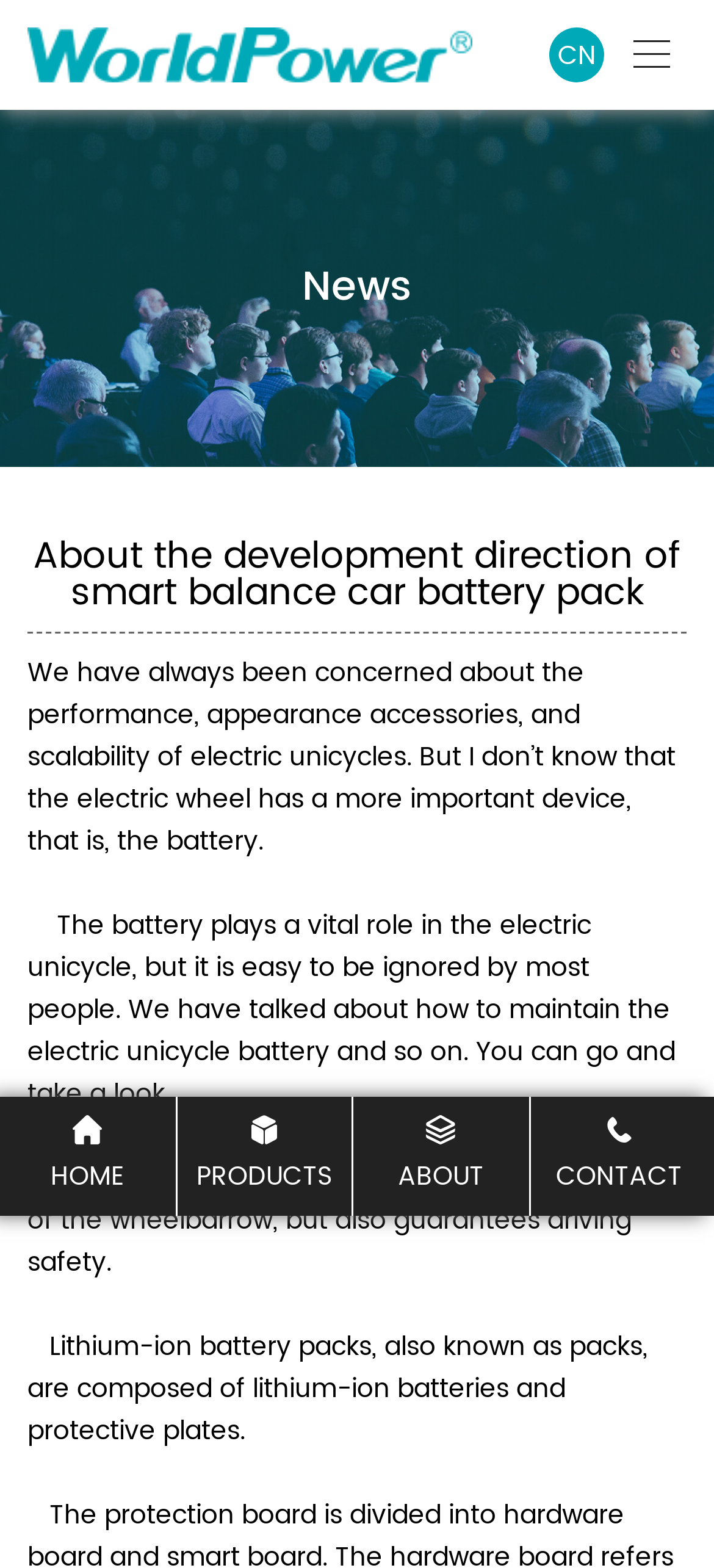What is the role of the battery in an electric unicycle?
Refer to the image and provide a thorough answer to the question.

According to the webpage, the battery not only guarantees the driving speed of the wheelbarrow but also guarantees driving safety, as mentioned in the third paragraph.